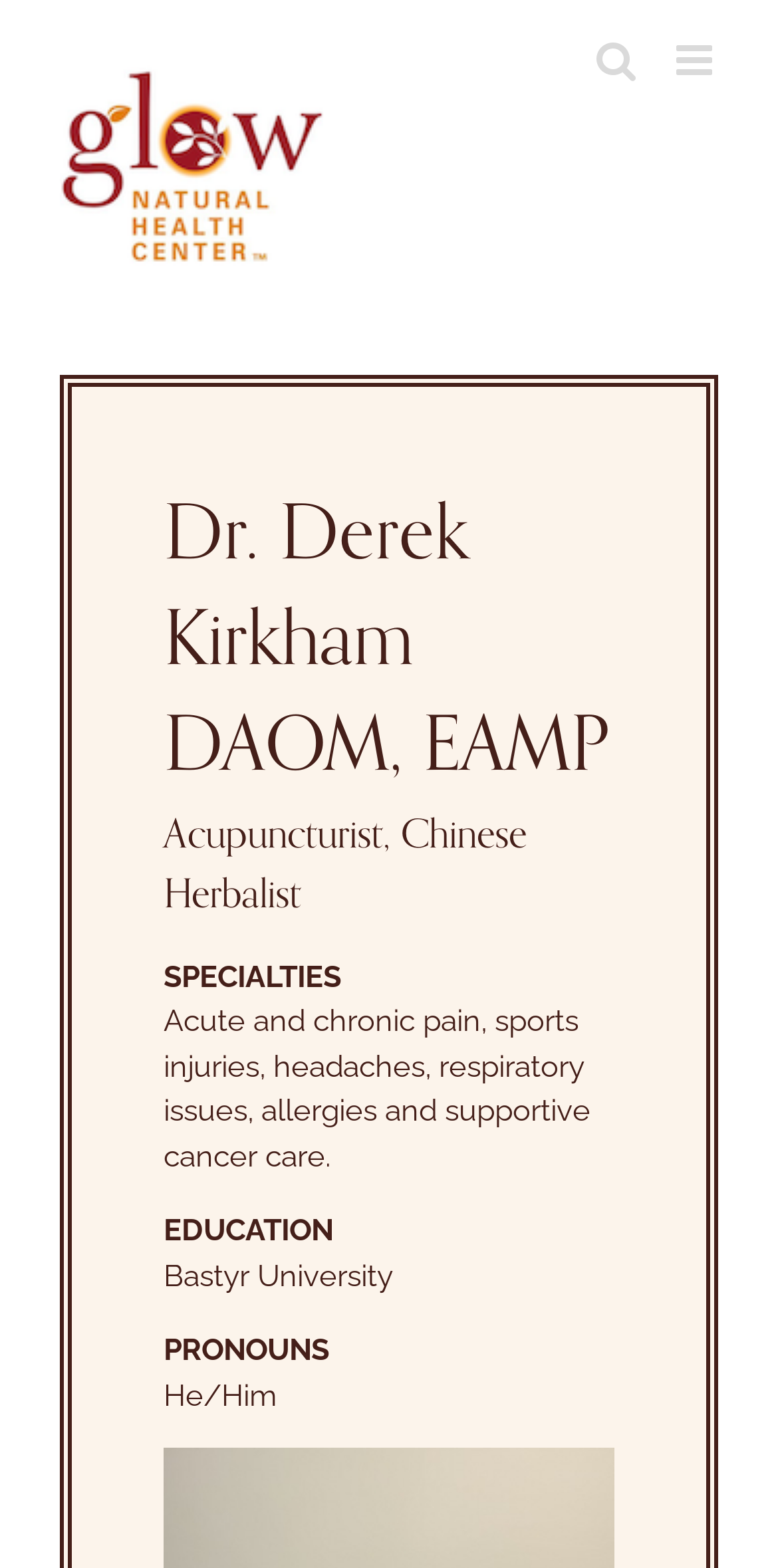What are the specialties of Dr. Derek Kirkham?
Based on the screenshot, respond with a single word or phrase.

Acute and chronic pain, sports injuries, headaches, respiratory issues, allergies and supportive cancer care